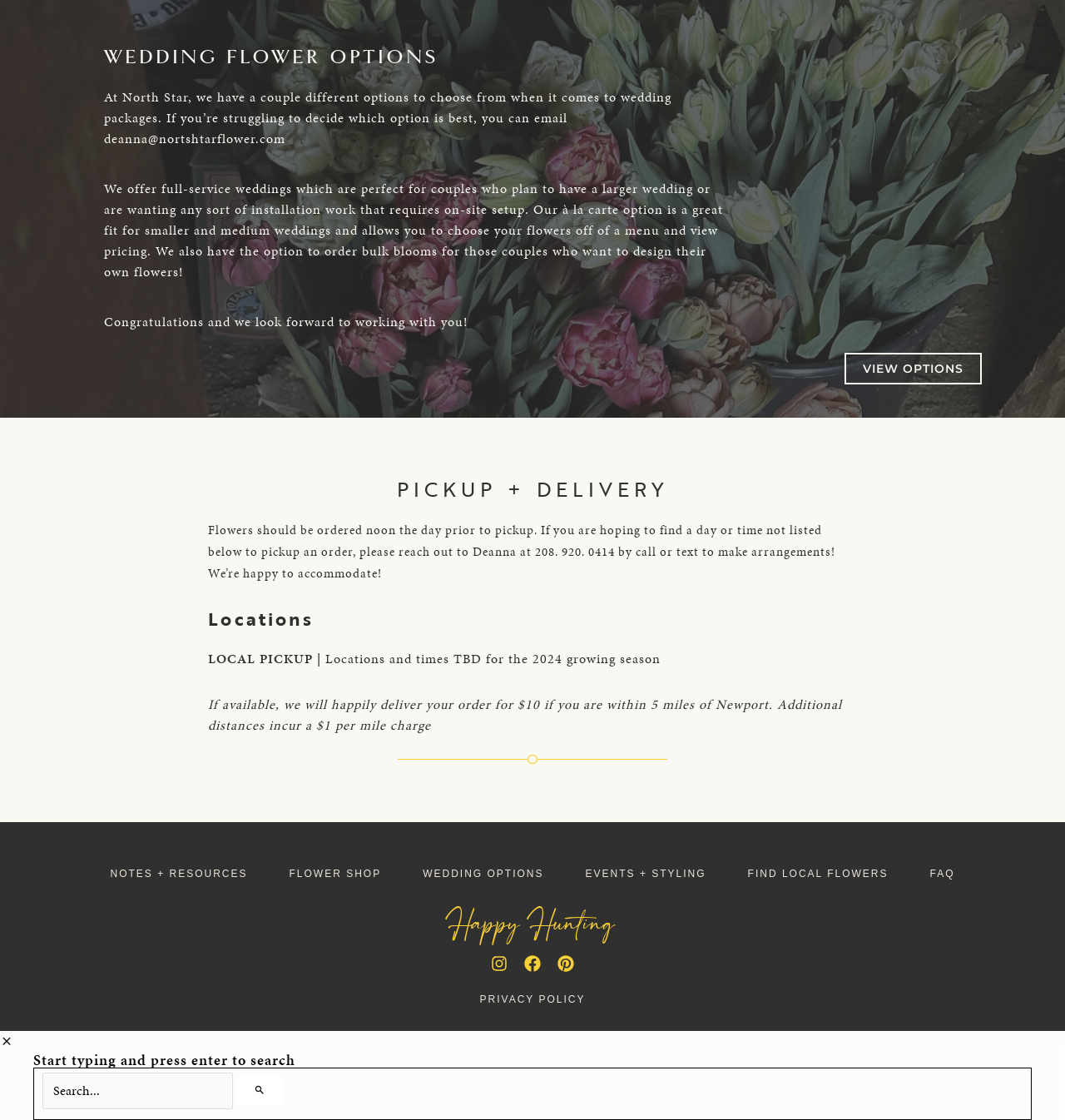Respond to the following question with a brief word or phrase:
What is the purpose of the 'VIEW OPTIONS' link?

To view wedding package options